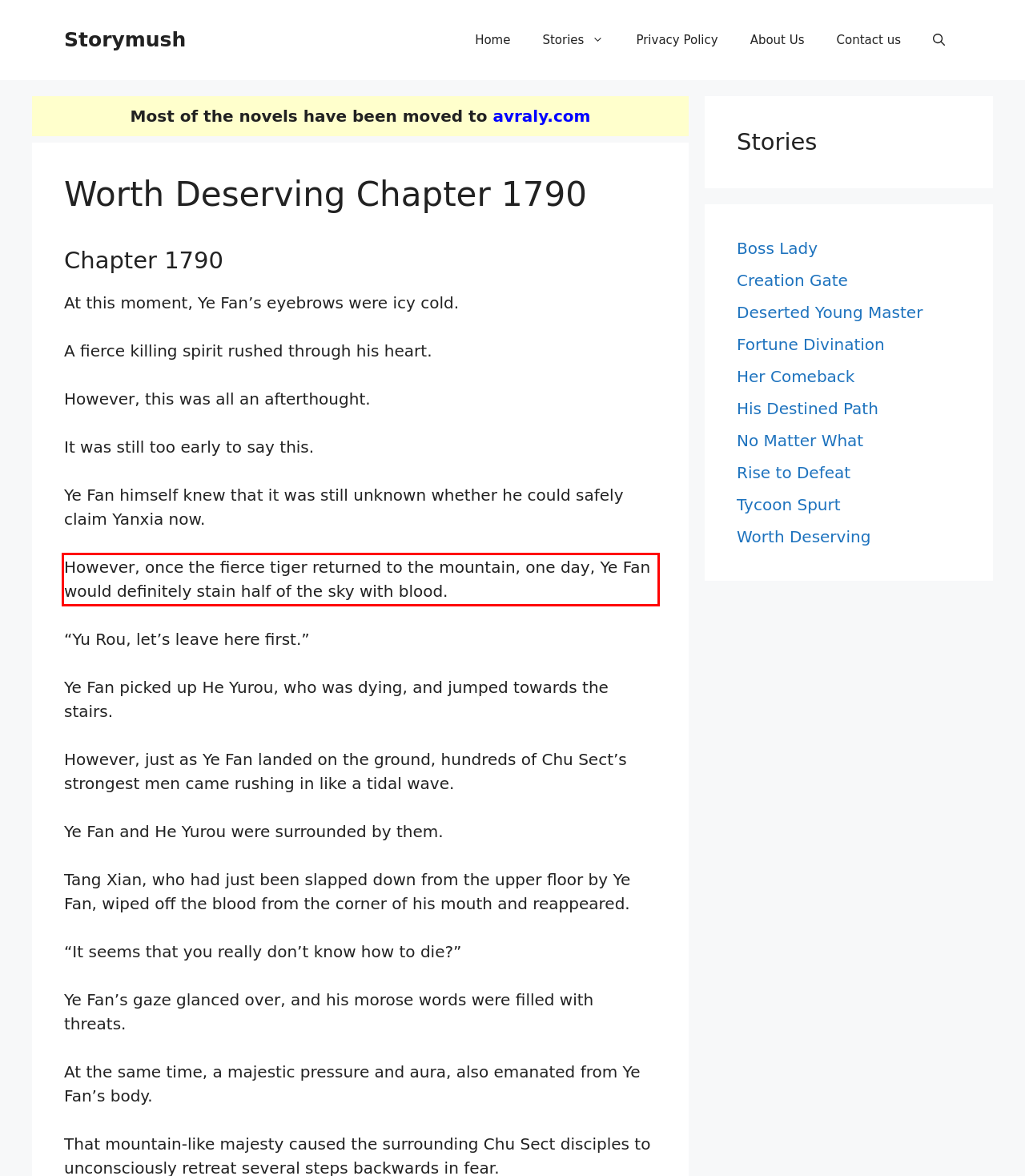View the screenshot of the webpage and identify the UI element surrounded by a red bounding box. Extract the text contained within this red bounding box.

However, once the fierce tiger returned to the mountain, one day, Ye Fan would definitely stain half of the sky with blood.